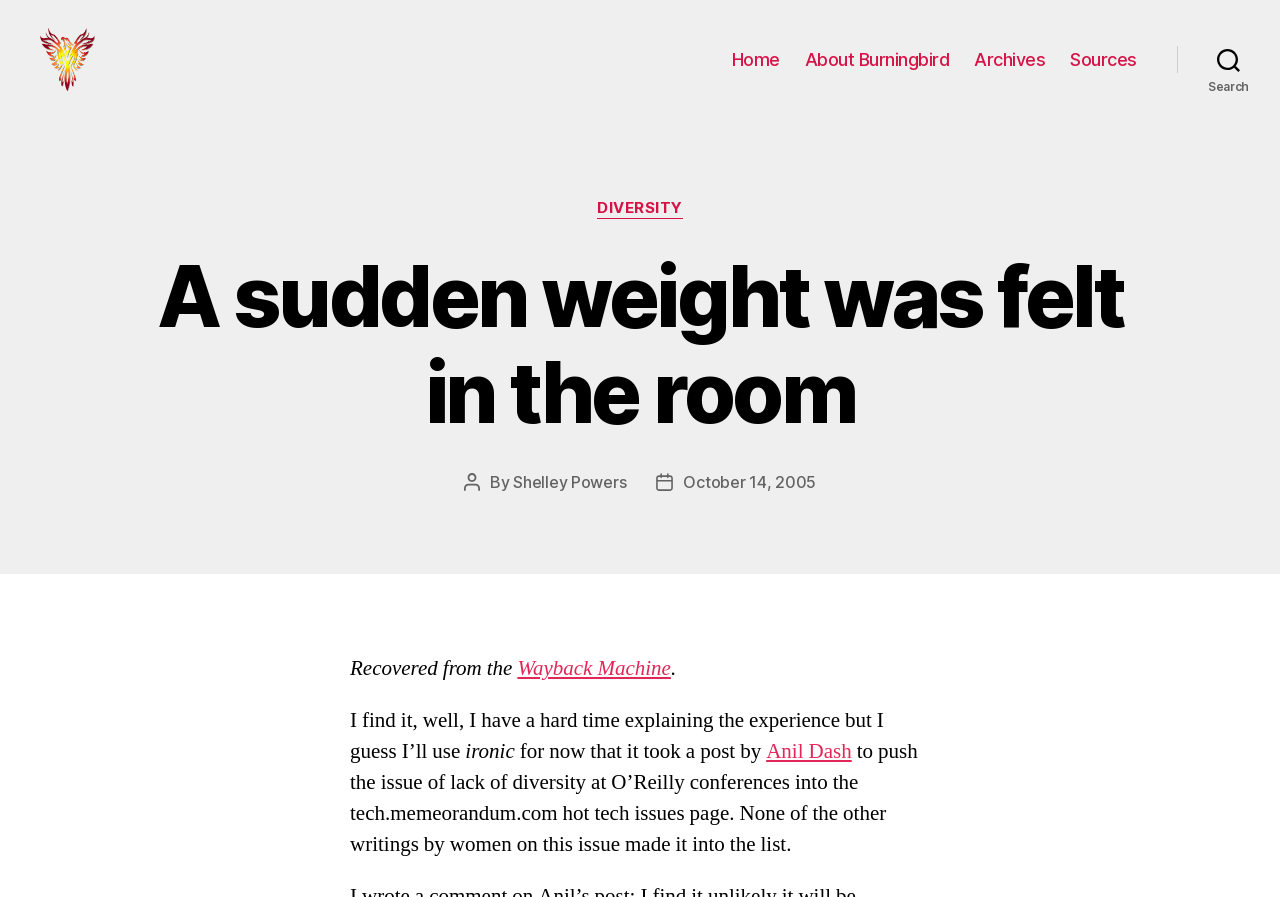Look at the image and answer the question in detail:
What is the author of the post?

I found the answer by examining the static text element 'By' with bounding box coordinates [0.383, 0.556, 0.401, 0.579] and the link element 'Shelley Powers' with bounding box coordinates [0.401, 0.556, 0.489, 0.579], which suggests that Shelley Powers is the author of the post.